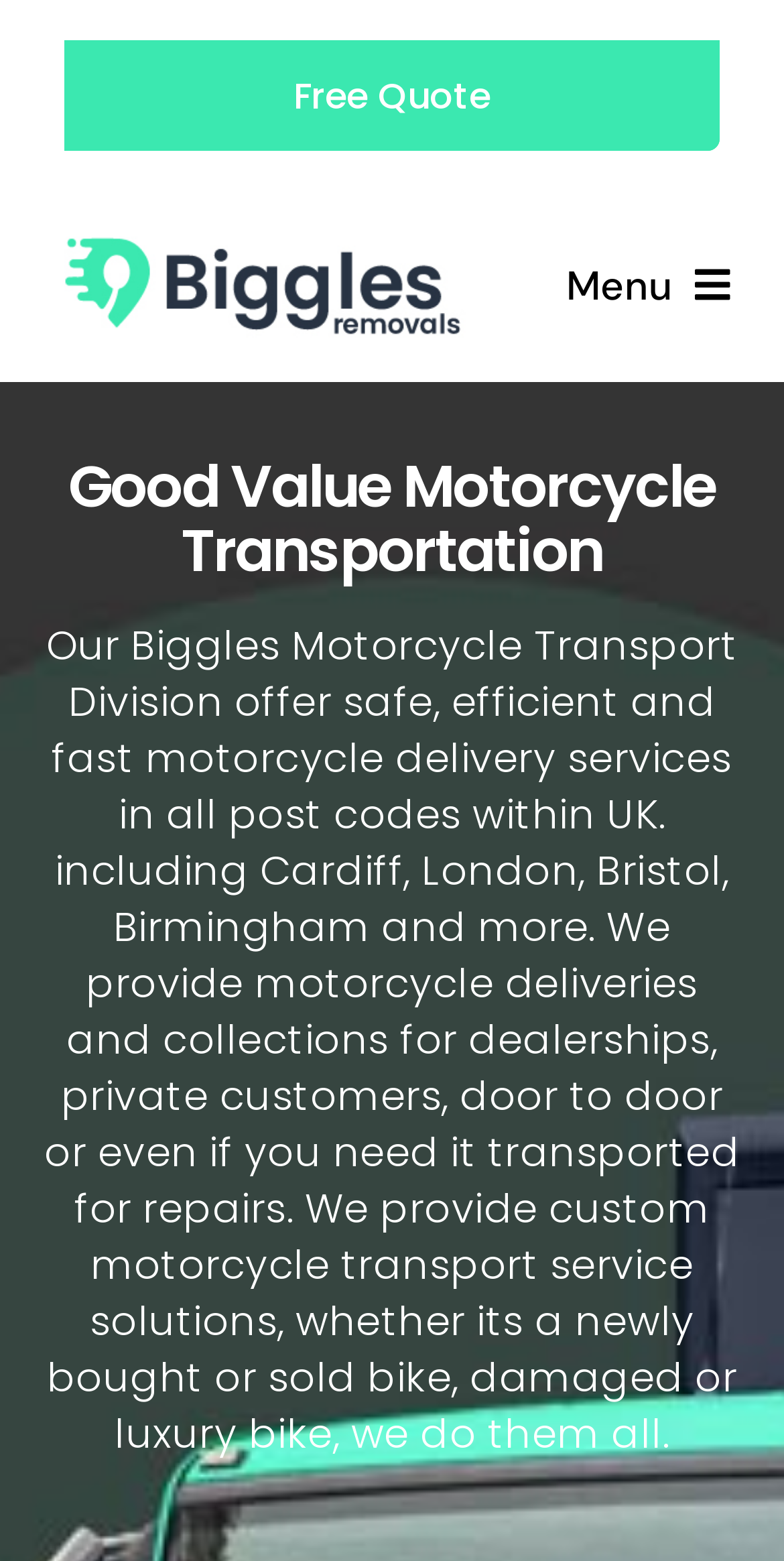Please find and report the bounding box coordinates of the element to click in order to perform the following action: "View the 'Services' page". The coordinates should be expressed as four float numbers between 0 and 1, in the format [left, top, right, bottom].

[0.0, 0.241, 1.0, 0.321]